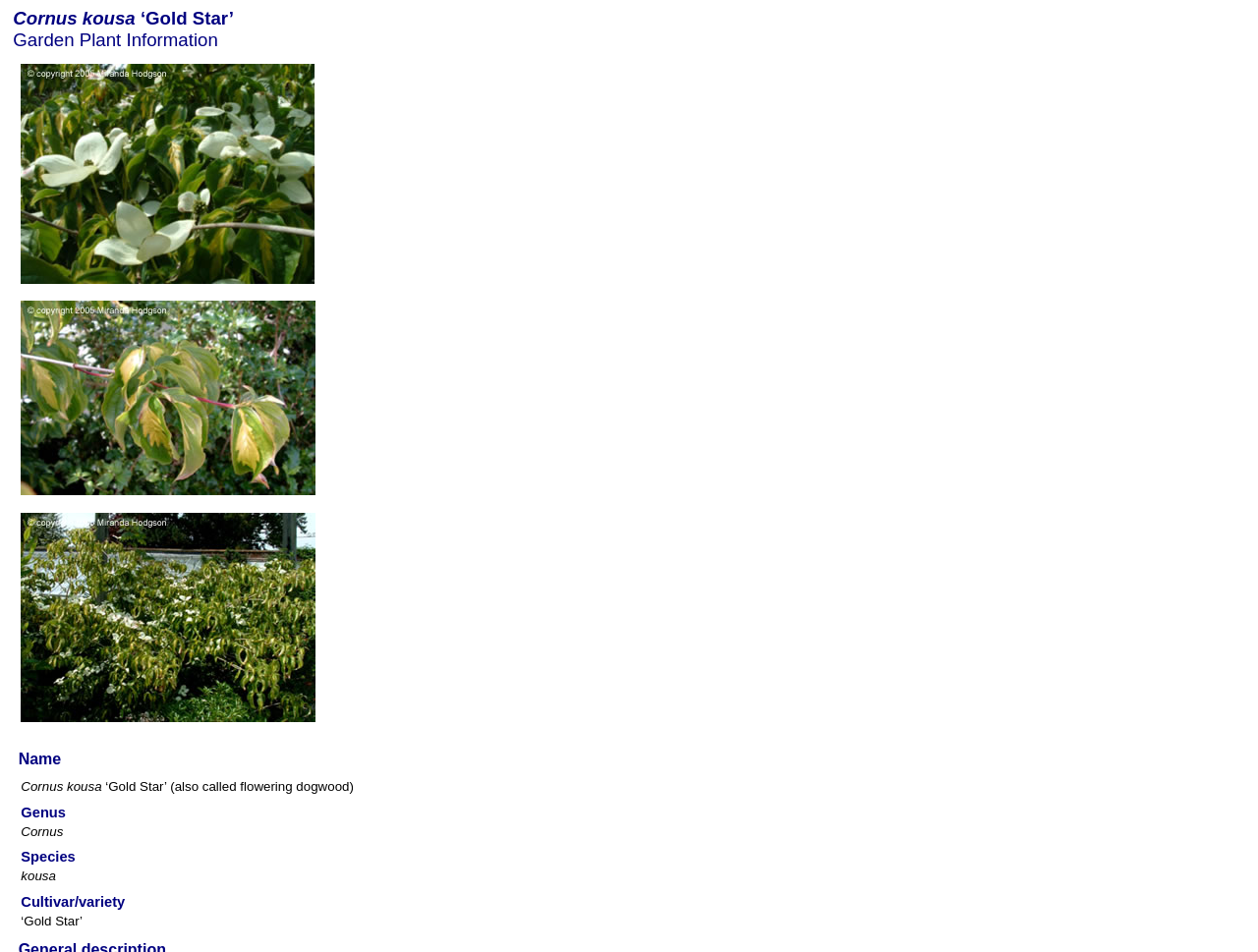Describe all the key features and sections of the webpage thoroughly.

The webpage is about the Cornus kousa 'Gold Star' garden plant, providing information about its name, genus, species, and cultivar/variety. At the top, there is a heading that displays the title "Cornus kousa ‘Gold Star’ Garden Plant Information". 

Below the title, there are three images showcasing the plant's flowers, foliage, and overall appearance, aligned horizontally and taking up a significant portion of the page. 

Following the images, there are four sections, each with a heading and a corresponding text description. The first section is about the plant's name, which is 'Gold Star' (also called flowering dogwood). The second section is about the genus, which is Cornus. The third section is about the species, which is kousa. The fourth section is about the cultivar/variety, which is again 'Gold Star'. These sections are arranged vertically, with each section positioned below the previous one.